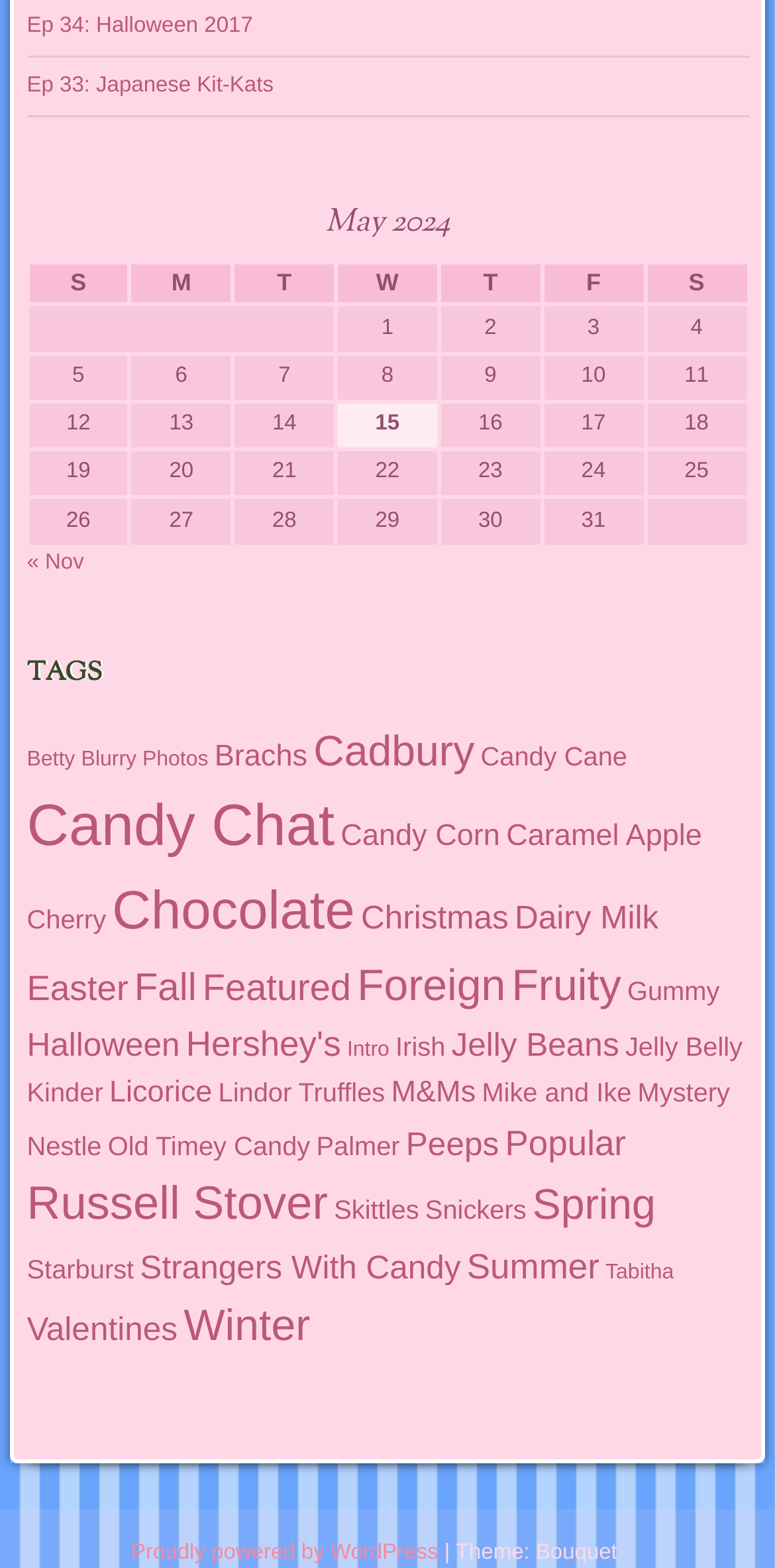Please give the bounding box coordinates of the area that should be clicked to fulfill the following instruction: "Click on the 'Ep 34: Halloween 2017' link". The coordinates should be in the format of four float numbers from 0 to 1, i.e., [left, top, right, bottom].

[0.035, 0.009, 0.326, 0.024]